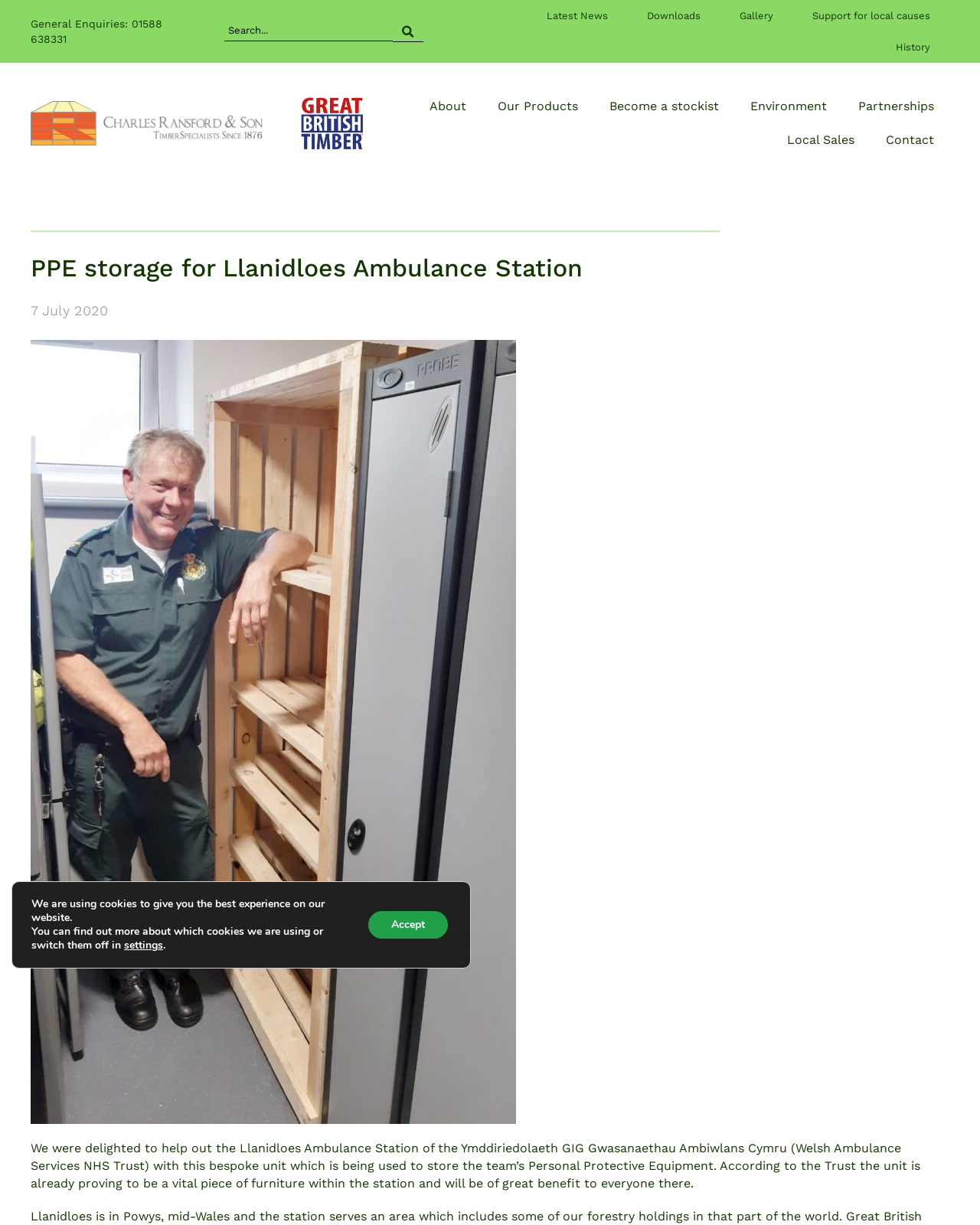Extract the bounding box coordinates for the UI element described as: "alt="gbtlogo" title="gbtlogo"".

[0.301, 0.094, 0.379, 0.106]